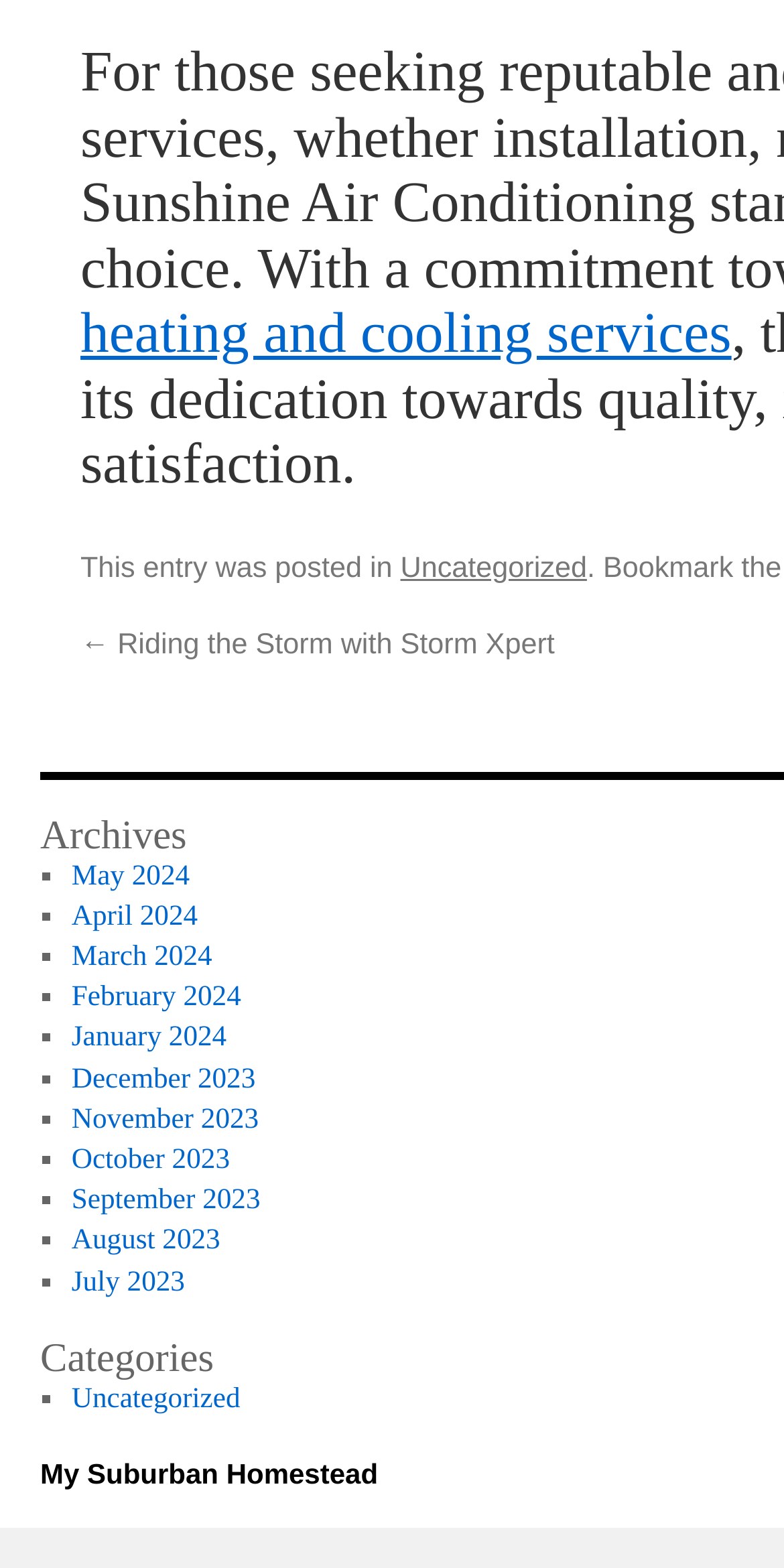How many list markers are there in the Archives section?
Ensure your answer is thorough and detailed.

Each month in the Archives section is preceded by a list marker '■', and there are 12 months listed, so there are 12 list markers.